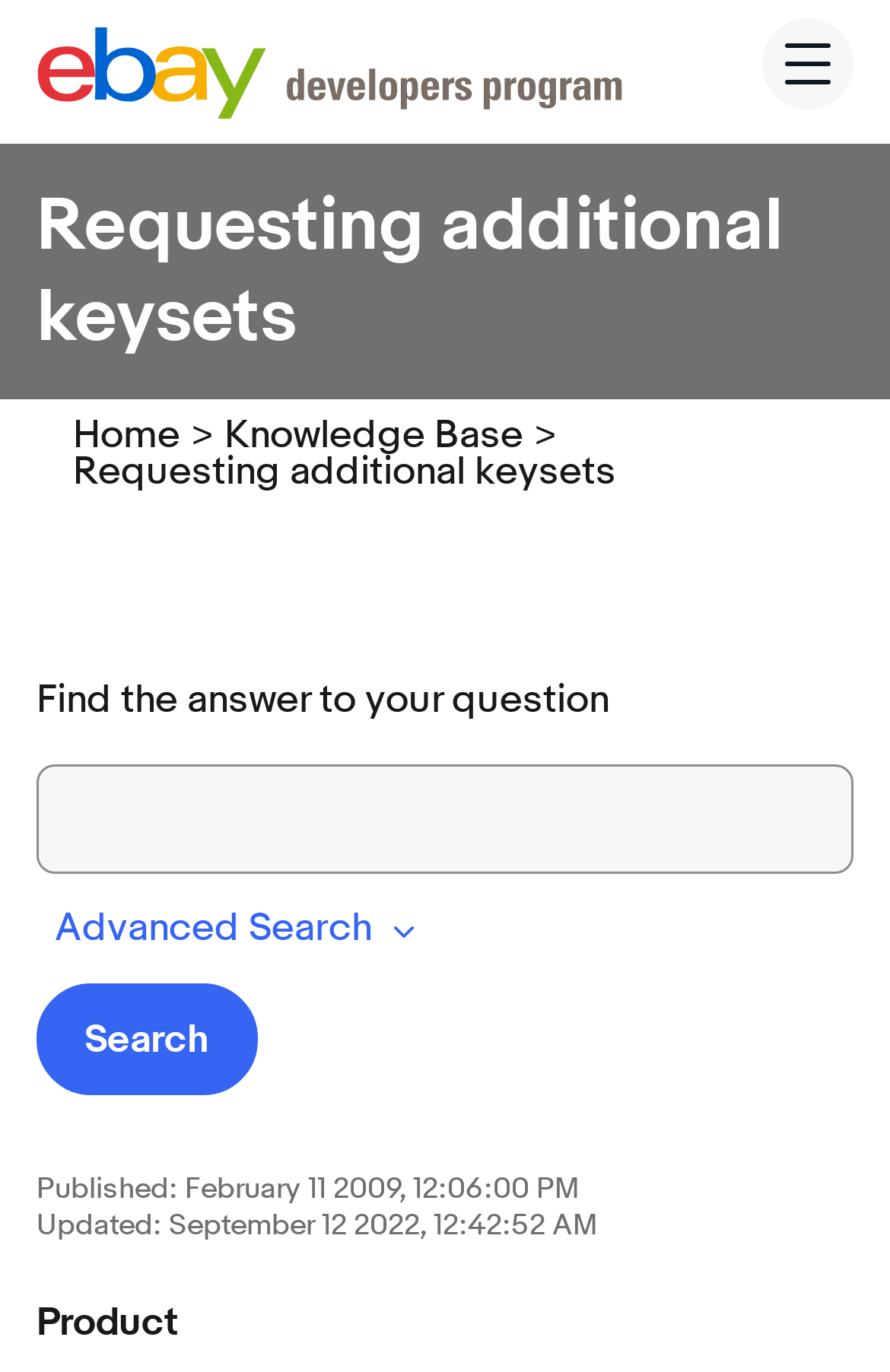Generate a comprehensive description of the webpage.

The webpage is about requesting additional keysets on the eBay Developers Program. At the top left corner, there is a "Skip to main content" link. Below it, there is a site header banner that spans the entire width of the page. Within the banner, there is a site navigation section on the top right corner, which contains a hidden checkbox labeled "Menu" and a link to the eBay Developers Program home page.

Below the site header, there is a page banner section that takes up about a quarter of the page's height. It contains a heading that reads "Requesting additional keysets" and is centered horizontally. 

On the left side of the page, there are three links: "Home", "Knowledge Base", and a title "Requesting additional keysets" that is repeated from the heading. Below these links, there is a paragraph of text that reads "Find the answer to your question". 

To the right of the paragraph, there is a search box with a placeholder text, and below it, there is a details section with a disclosure triangle labeled "Advanced Search". Next to the details section, there is a "Search" button.

At the bottom of the page, there are three lines of text that provide information about the publication and update dates of the content, and a label that reads "Product".